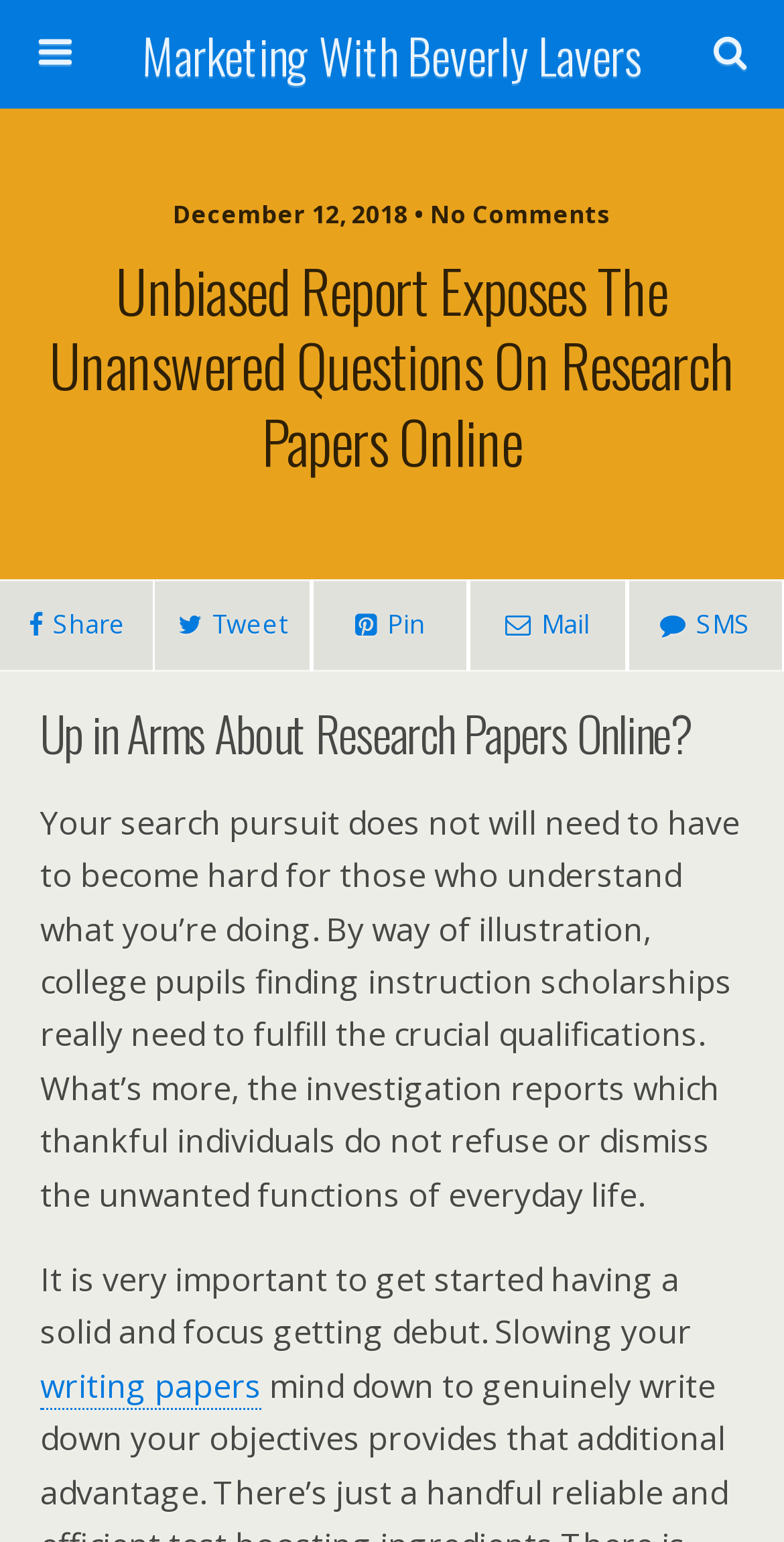What is the link related to writing papers?
Using the image as a reference, answer the question in detail.

The link 'writing papers' is located at the bottom of the article and is related to the topic of writing papers, suggesting that it may provide additional resources or information on the subject.